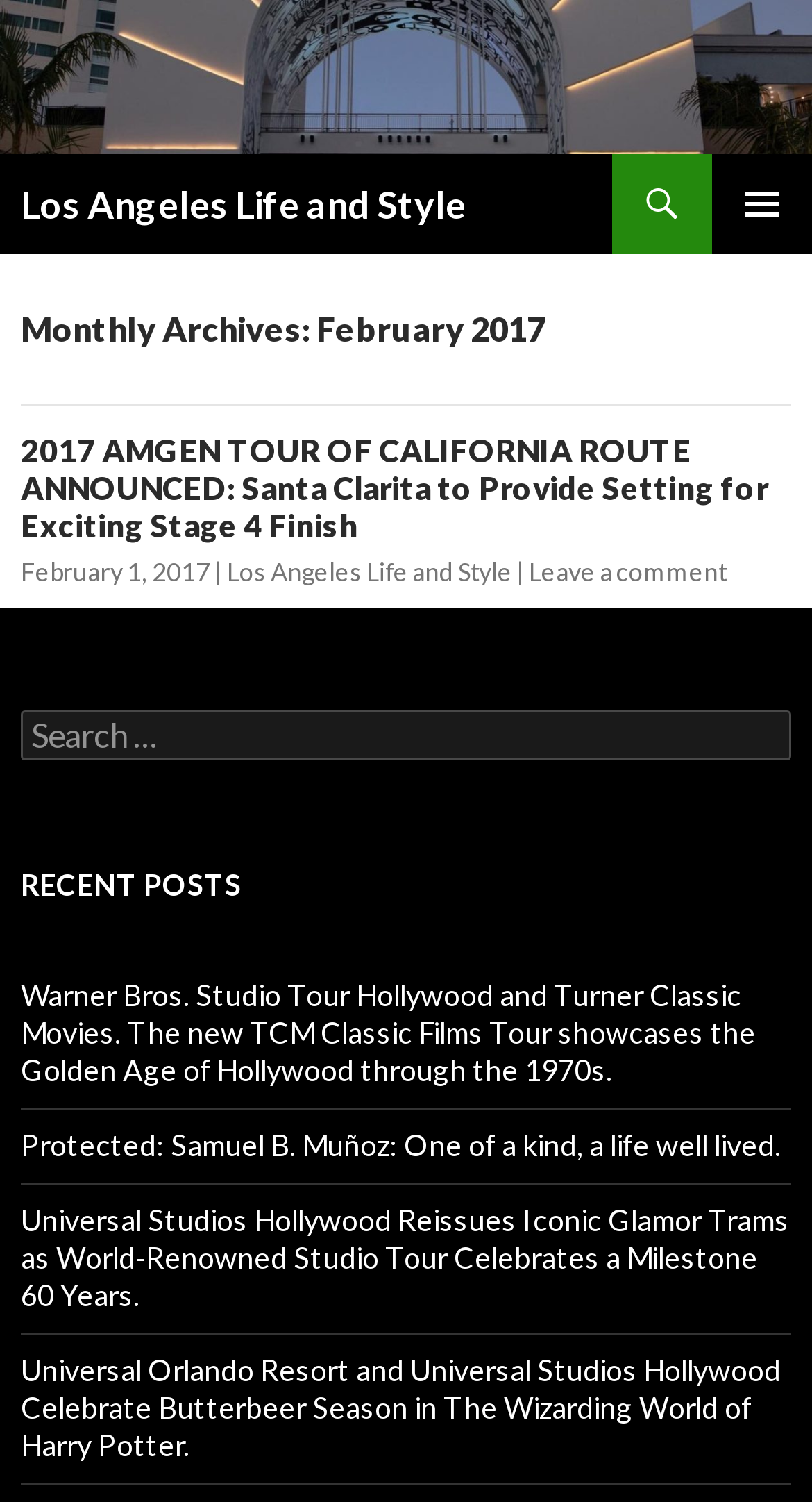Please locate the bounding box coordinates of the element's region that needs to be clicked to follow the instruction: "View the post about Warner Bros. Studio Tour Hollywood". The bounding box coordinates should be provided as four float numbers between 0 and 1, i.e., [left, top, right, bottom].

[0.026, 0.65, 0.931, 0.724]